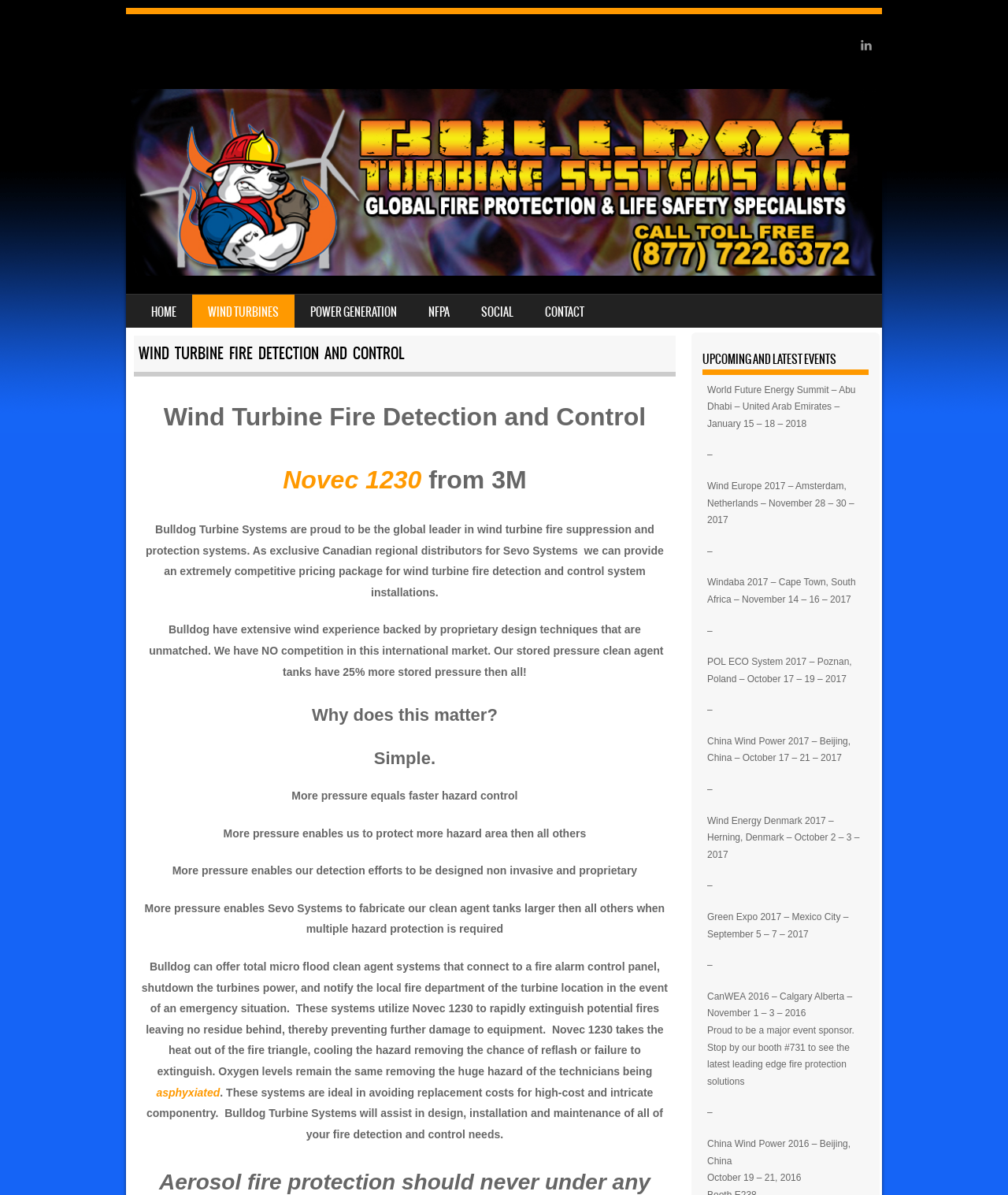Construct a thorough caption encompassing all aspects of the webpage.

The webpage is about Bulldog Turbine Systems, a company specializing in wind turbine fire detection and control systems. At the top of the page, there is a navigation menu with links to different sections, including "HOME", "WIND TURBINES", "POWER GENERATION", "NFPA", "SOCIAL", and "CONTACT". 

Below the navigation menu, there is a heading that reads "WIND TURBINE FIRE DETECTION AND CONTROL" followed by a brief introduction to the company, stating that they are the global leader in wind turbine fire suppression and protection systems. 

The page then highlights the benefits of their systems, including faster hazard control, larger hazard area protection, non-invasive detection, and total micro flood clean agent systems that can connect to a fire alarm control panel. These systems utilize Novec 1230, a clean agent that rapidly extinguishes fires without leaving residue behind.

On the right side of the page, there is a section titled "UPCOMING AND LATEST EVENTS" that lists various conferences and trade shows that the company has attended or will be attending, including the World Future Energy Summit, Wind Europe, and China Wind Power.

Throughout the page, there are several headings and subheadings that break up the content into easily readable sections. The text is accompanied by a few images, including the company's logo and possibly some graphics related to wind turbines or fire protection systems.